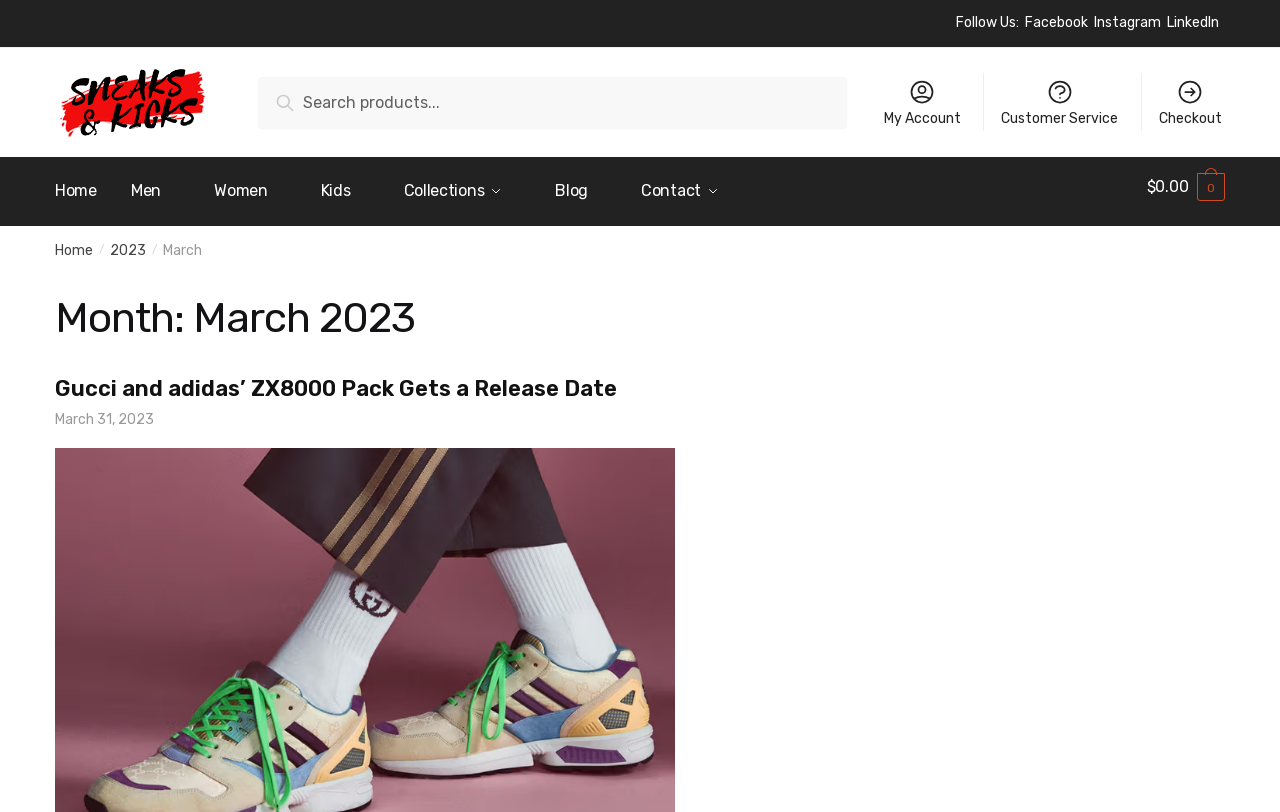Describe all the key features of the webpage in detail.

The webpage is about Sneaks & Kicks Footwear, with a focus on March 2023. At the top right corner, there are social media links to Facebook, Instagram, and LinkedIn, accompanied by a "Follow Us" label. Below this section, the Sneaks & Kicks logo is displayed horizontally, with a search bar and a "Search" button to the right.

The primary navigation menu is located below the logo, featuring links to "Home", "Men", "Women", "Kids", "Collections", "Blog", and "Contact". To the right of the navigation menu, there is a secondary navigation menu with links to "My Account", "Customer Service", and "Checkout", each accompanied by an icon.

In the main content area, there is a heading that reads "Month: March 2023". Below this, there is a news article with the title "Gucci and adidas’ ZX8000 Pack Gets a Release Date", accompanied by a release date of March 31, 2023. The article title is also a clickable link.

At the top right corner of the page, there is a link to the user's account, displaying a balance of $0.00. Below this, there is a breadcrumb navigation with links to "Home" and "2023", separated by a forward slash. The current month, "March", is highlighted in this navigation.